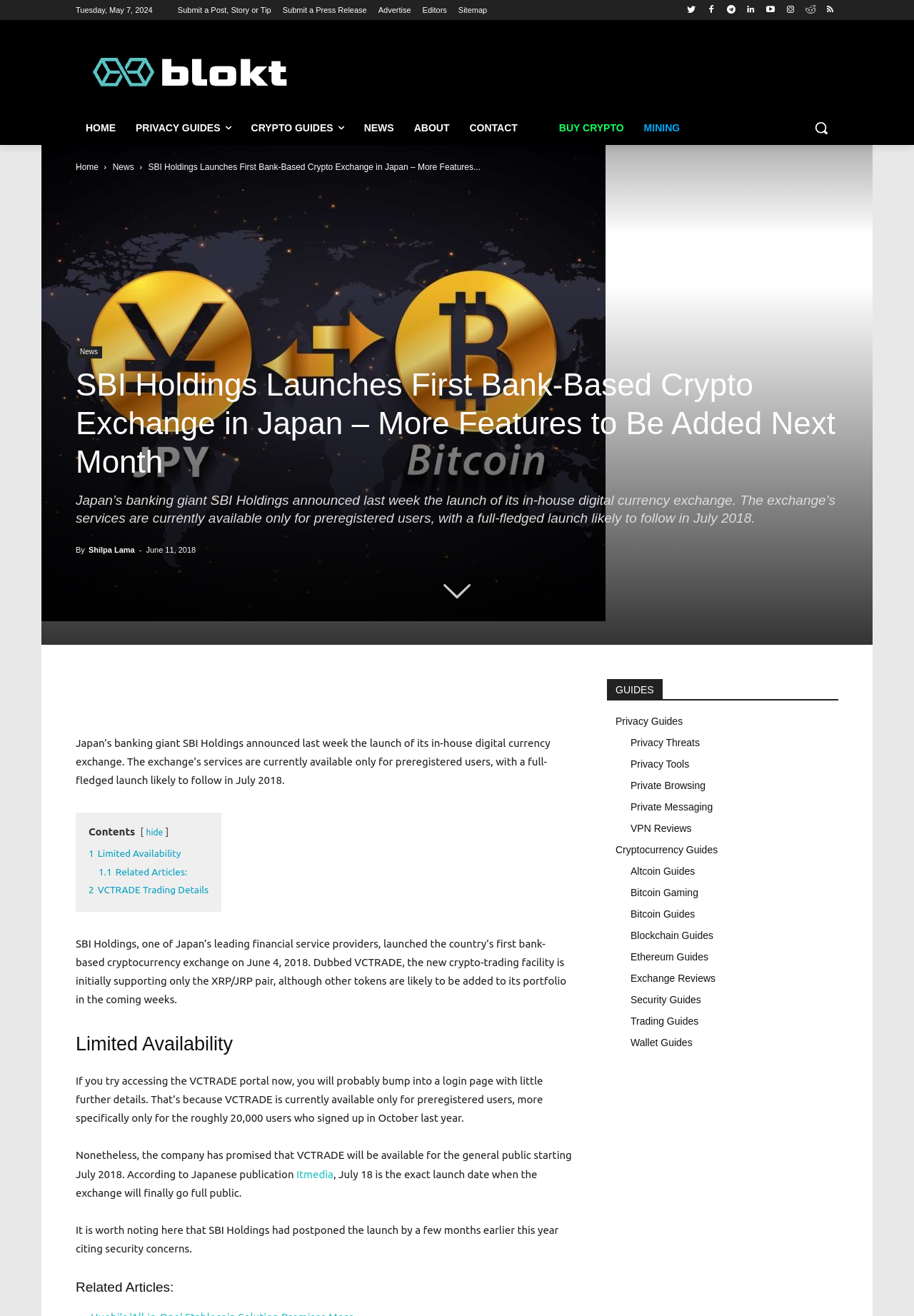What is the date of the article?
Look at the screenshot and respond with a single word or phrase.

June 11, 2018